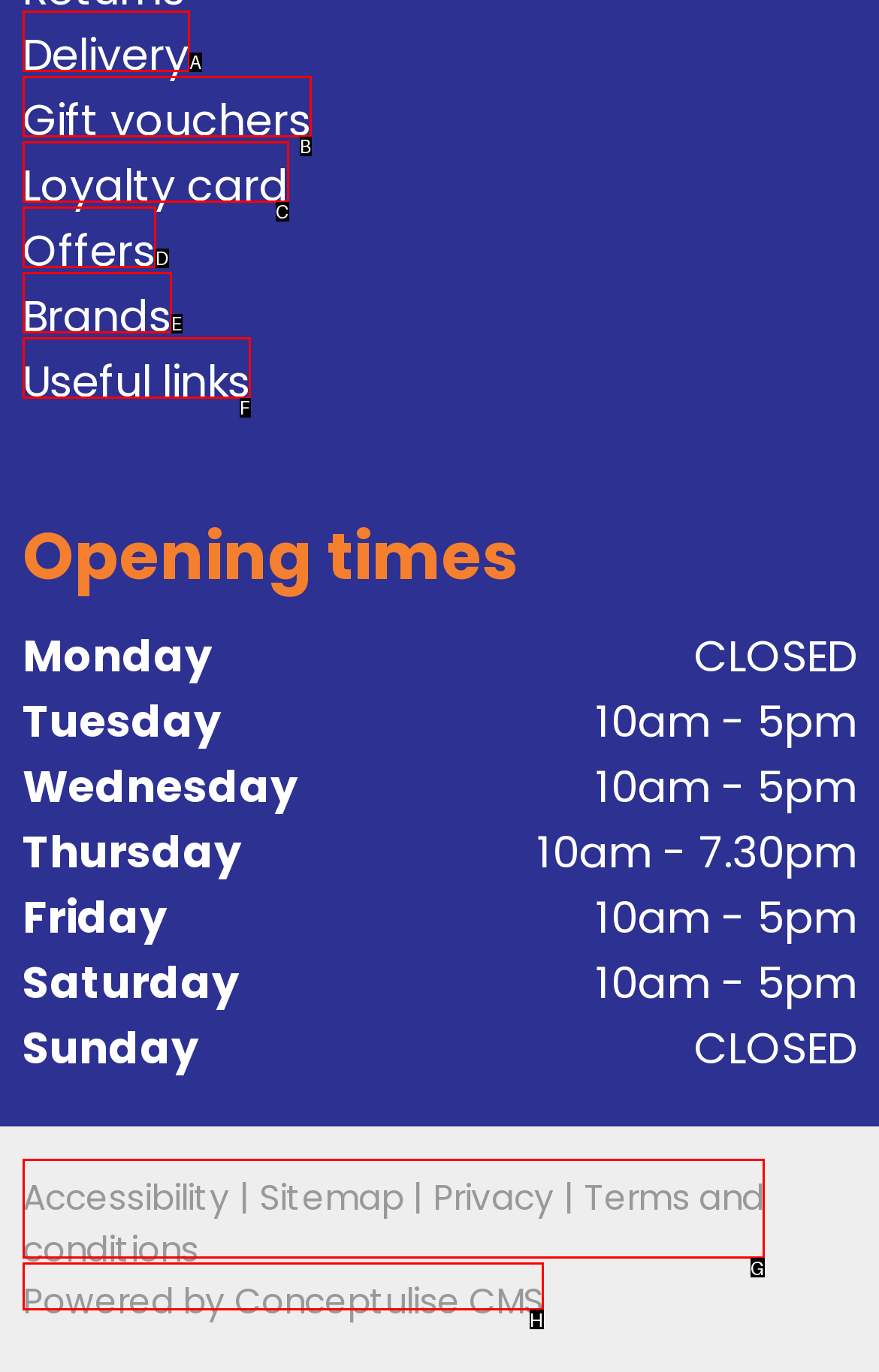Given the description: Terms and conditions, identify the HTML element that fits best. Respond with the letter of the correct option from the choices.

G